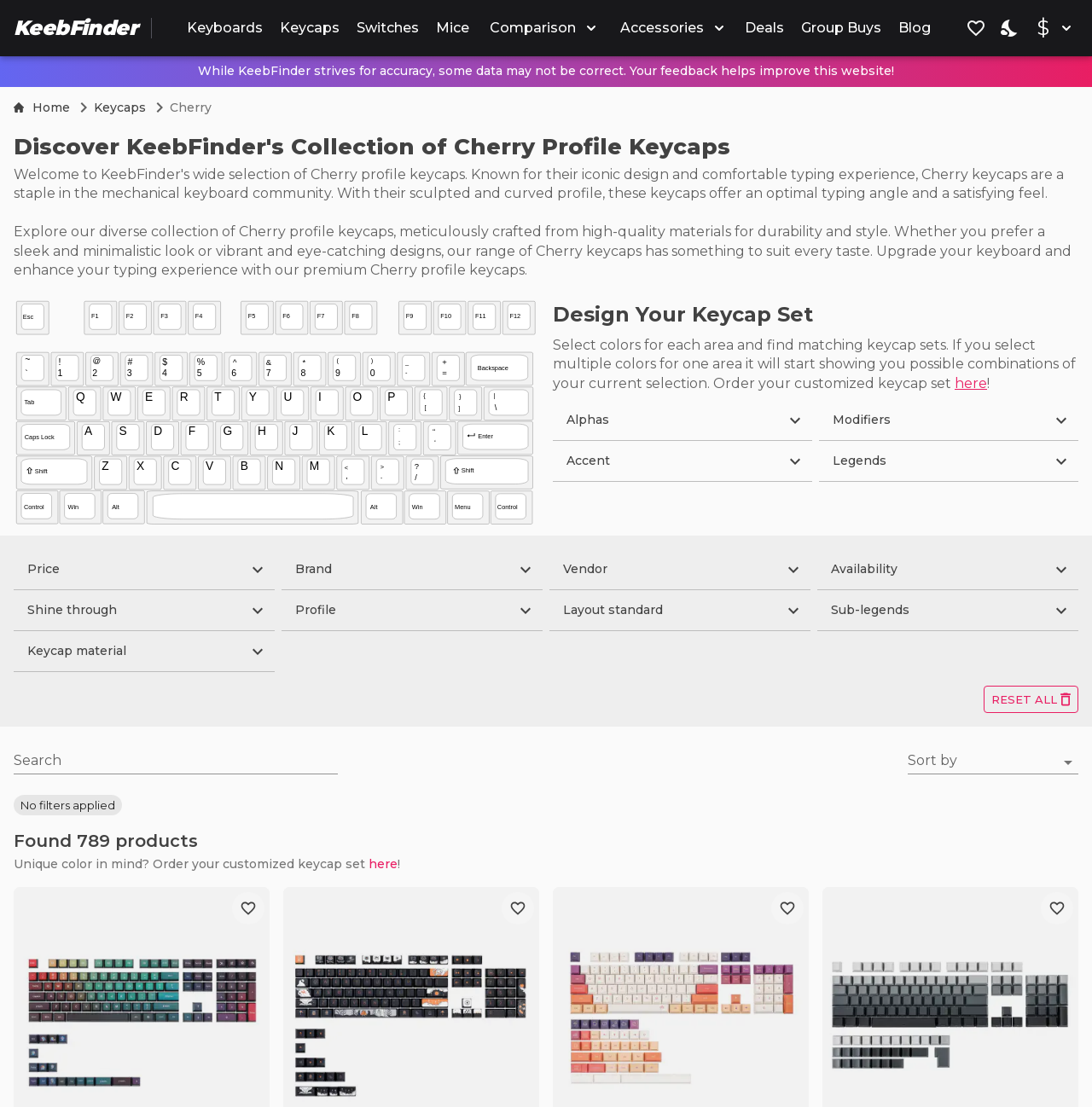Please determine the bounding box coordinates, formatted as (top-left x, top-left y, bottom-right x, bottom-right y), with all values as floating point numbers between 0 and 1. Identify the bounding box of the region described as: Shine through

[0.012, 0.533, 0.252, 0.57]